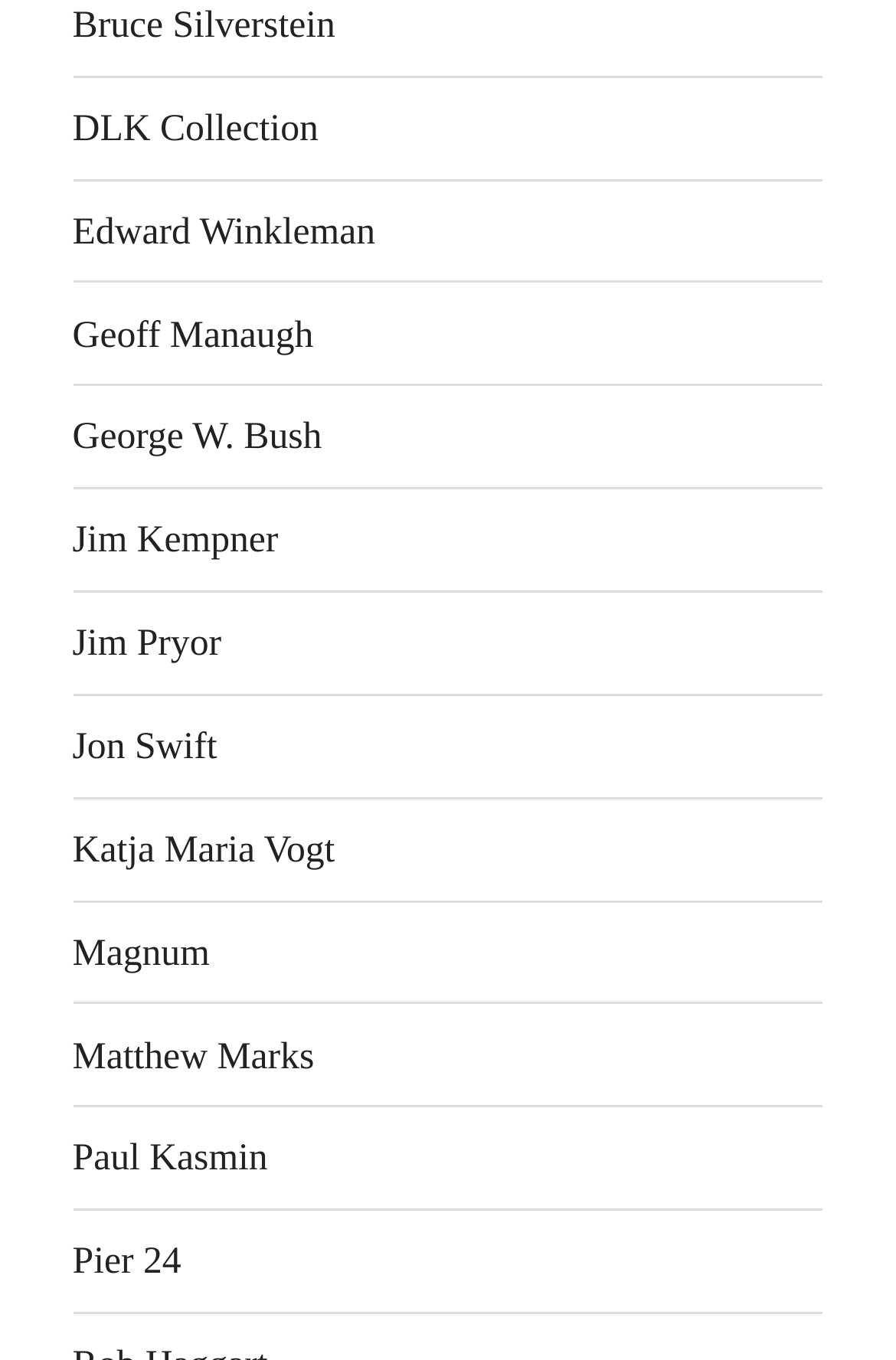Specify the bounding box coordinates of the element's area that should be clicked to execute the given instruction: "explore George W. Bush's profile". The coordinates should be four float numbers between 0 and 1, i.e., [left, top, right, bottom].

[0.081, 0.305, 0.359, 0.337]